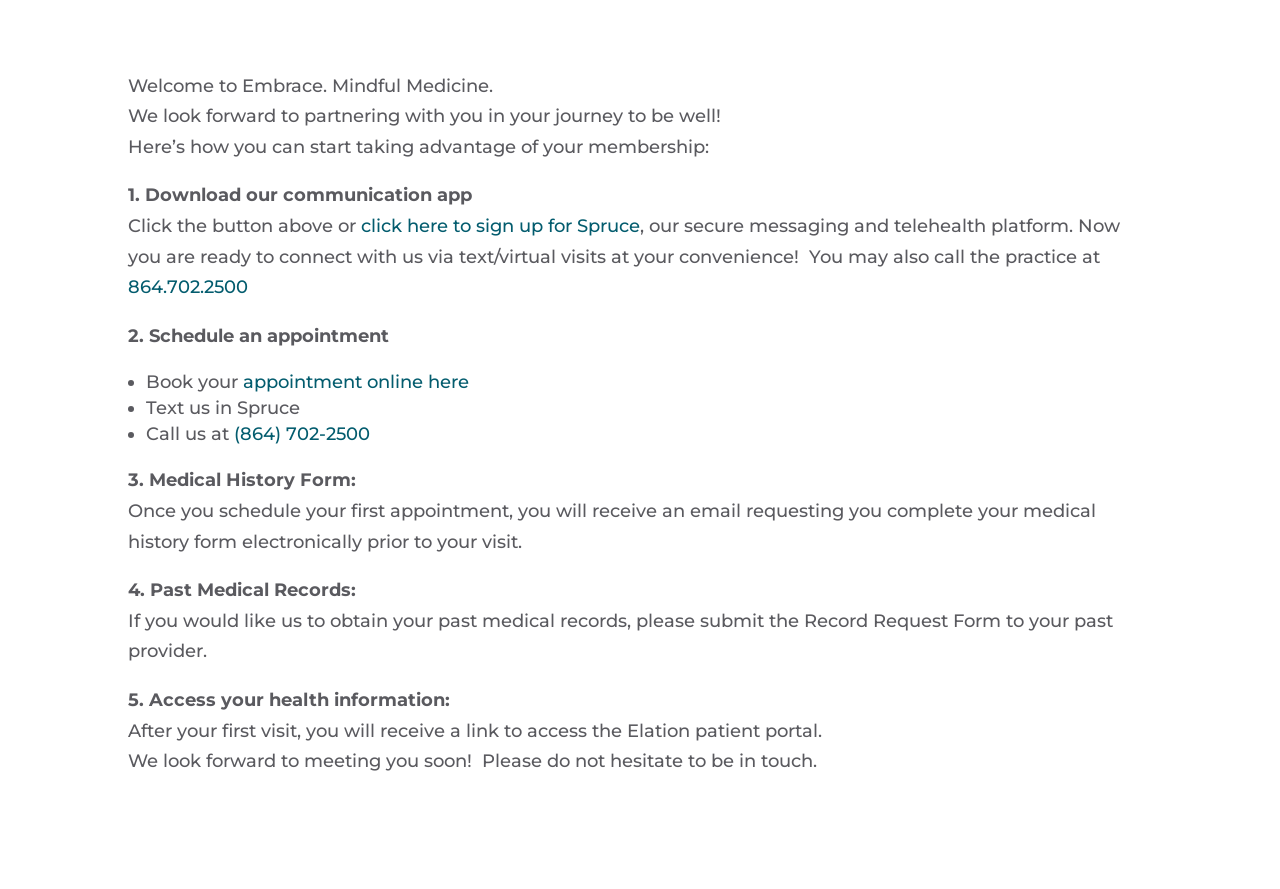Determine the bounding box of the UI component based on this description: "(864) 702-2500". The bounding box coordinates should be four float values between 0 and 1, i.e., [left, top, right, bottom].

[0.183, 0.476, 0.289, 0.501]